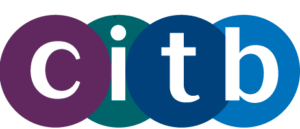How many countries does the CITB support the construction industry in?
Answer the question with a single word or phrase, referring to the image.

Three